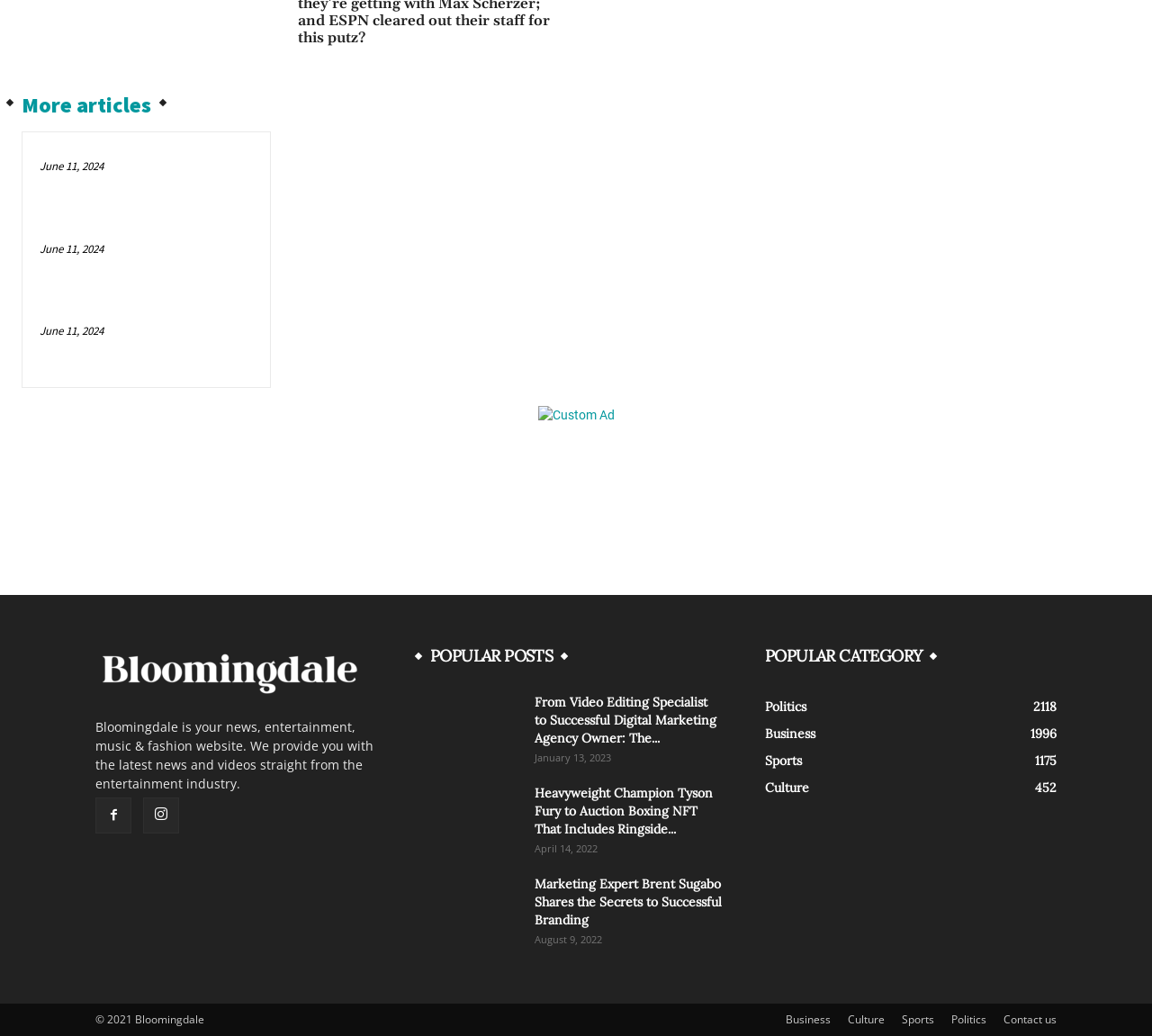Determine the bounding box coordinates for the clickable element to execute this instruction: "View Alpha Flight (5th series) #2 comic details". Provide the coordinates as four float numbers between 0 and 1, i.e., [left, top, right, bottom].

None